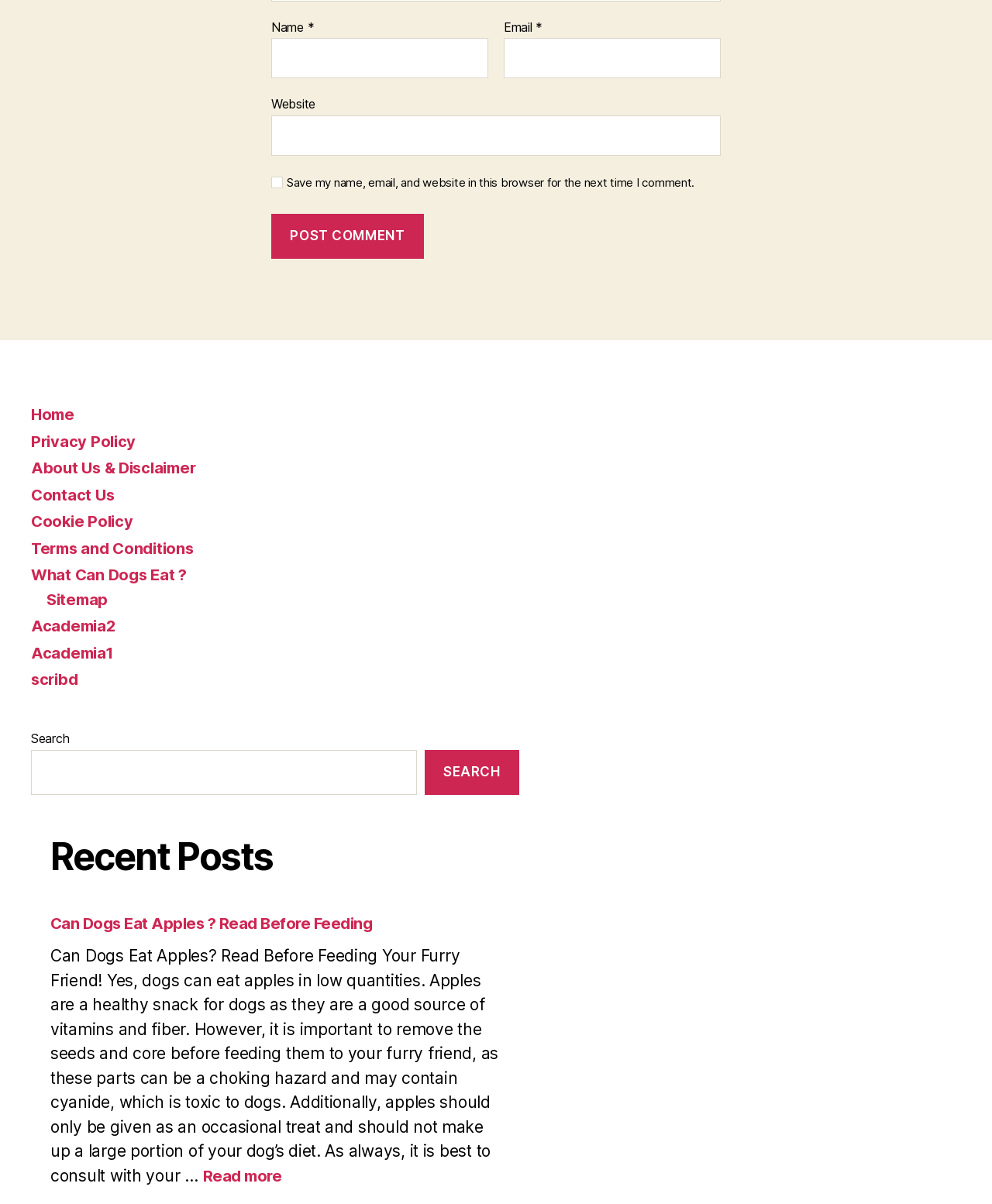Identify the bounding box coordinates of the clickable region necessary to fulfill the following instruction: "Click the post comment button". The bounding box coordinates should be four float numbers between 0 and 1, i.e., [left, top, right, bottom].

[0.273, 0.208, 0.427, 0.245]